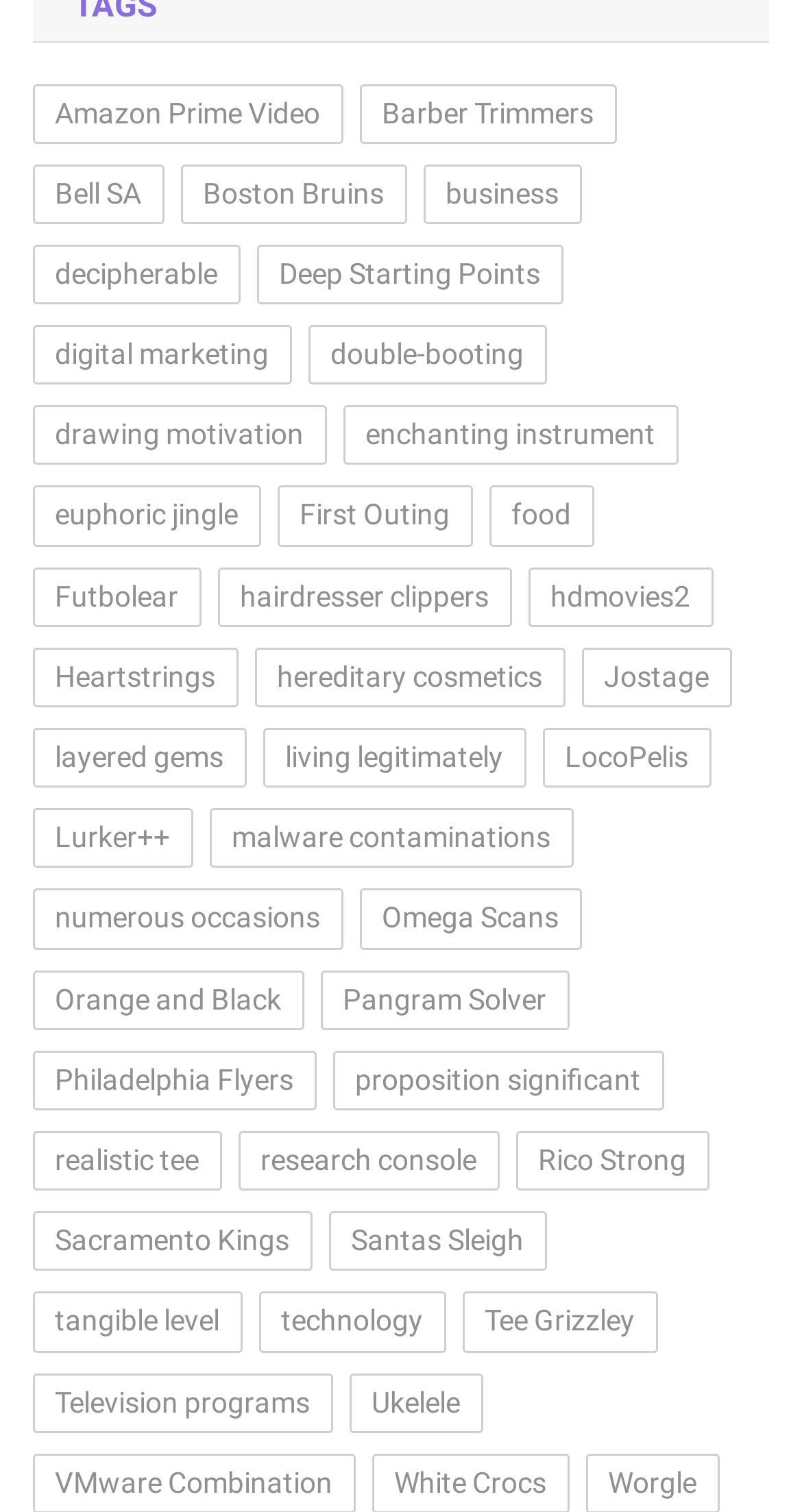Identify the bounding box coordinates of the clickable region required to complete the instruction: "Learn about technology". The coordinates should be given as four float numbers within the range of 0 and 1, i.e., [left, top, right, bottom].

[0.322, 0.854, 0.555, 0.894]